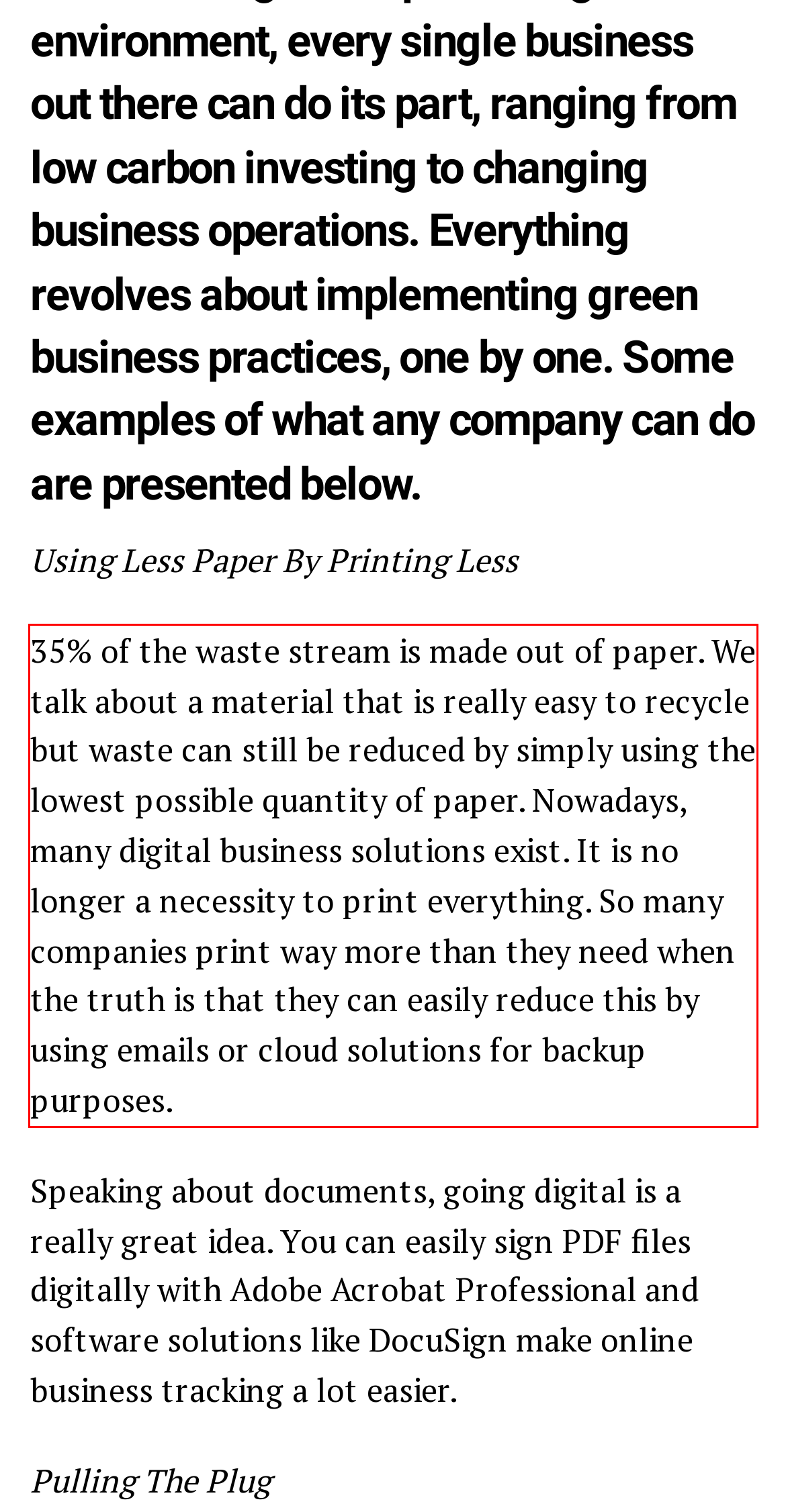You have a screenshot of a webpage with a red bounding box. Use OCR to generate the text contained within this red rectangle.

35% of the waste stream is made out of paper. We talk about a material that is really easy to recycle but waste can still be reduced by simply using the lowest possible quantity of paper. Nowadays, many digital business solutions exist. It is no longer a necessity to print everything. So many companies print way more than they need when the truth is that they can easily reduce this by using emails or cloud solutions for backup purposes.